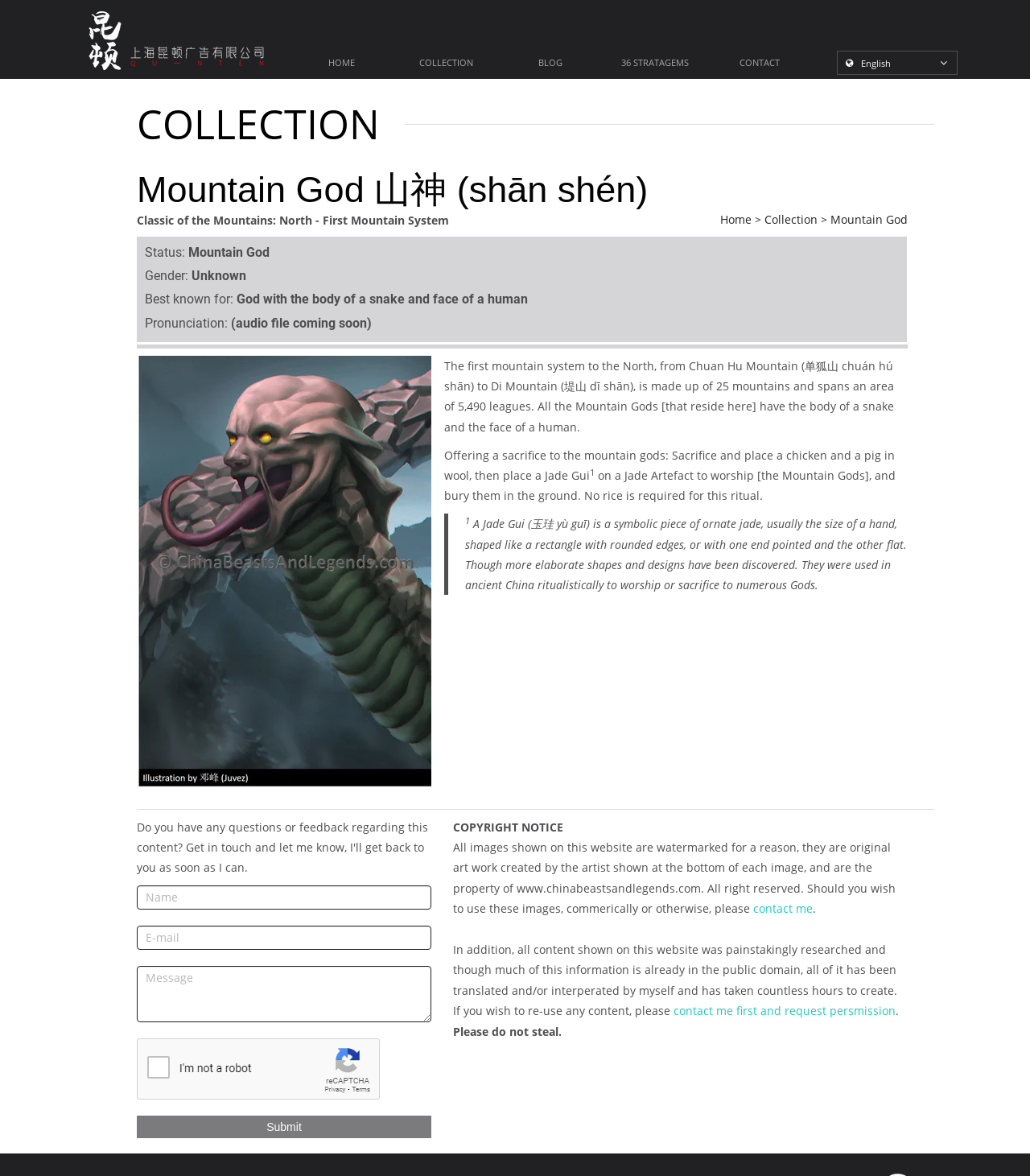Give a detailed account of the webpage, highlighting key information.

This webpage is about the Mountain God 山神 (shān shén) of the Second Mountain System in the Classic of Mountains and Seas: East. At the top of the page, there are five links: HOME, COLLECTION, BLOG, 36 STRATAGEMS, and CONTACT, aligned horizontally. To the right of these links, there is a StaticText element displaying the text "English".

Below the links, there are three LayoutTable elements, which seem to be used to organize the content on the page. The first LayoutTable contains an image of the Classic of the Mountains North - First Mountain System 山海经北山经 山神（人头蛇身）, which takes up a significant portion of the page.

To the right of the image, there are several blocks of text. The first block describes the first mountain system to the North, including its geographical features and the characteristics of the Mountain Gods that reside there. The second block provides information on how to offer a sacrifice to the mountain gods.

Below these blocks of text, there is a blockquote element containing a description of a Jade Gui (玉珪 yù guī), a symbolic piece of ornate jade used in ancient China ritualistically to worship or sacrifice to numerous Gods.

On the left side of the page, there are several headings that provide information about the Mountain God, including its status, gender, pronunciation, and what it is best known for.

At the bottom of the page, there is a COPYRIGHT NOTICE section, which explains that all images on the website are original artwork and are the property of the website. It also requests that users contact the website owner if they wish to use the images or content.

There are also several links and buttons at the bottom of the page, including a link to contact the website owner, a link to the Home page, and a Submit button.